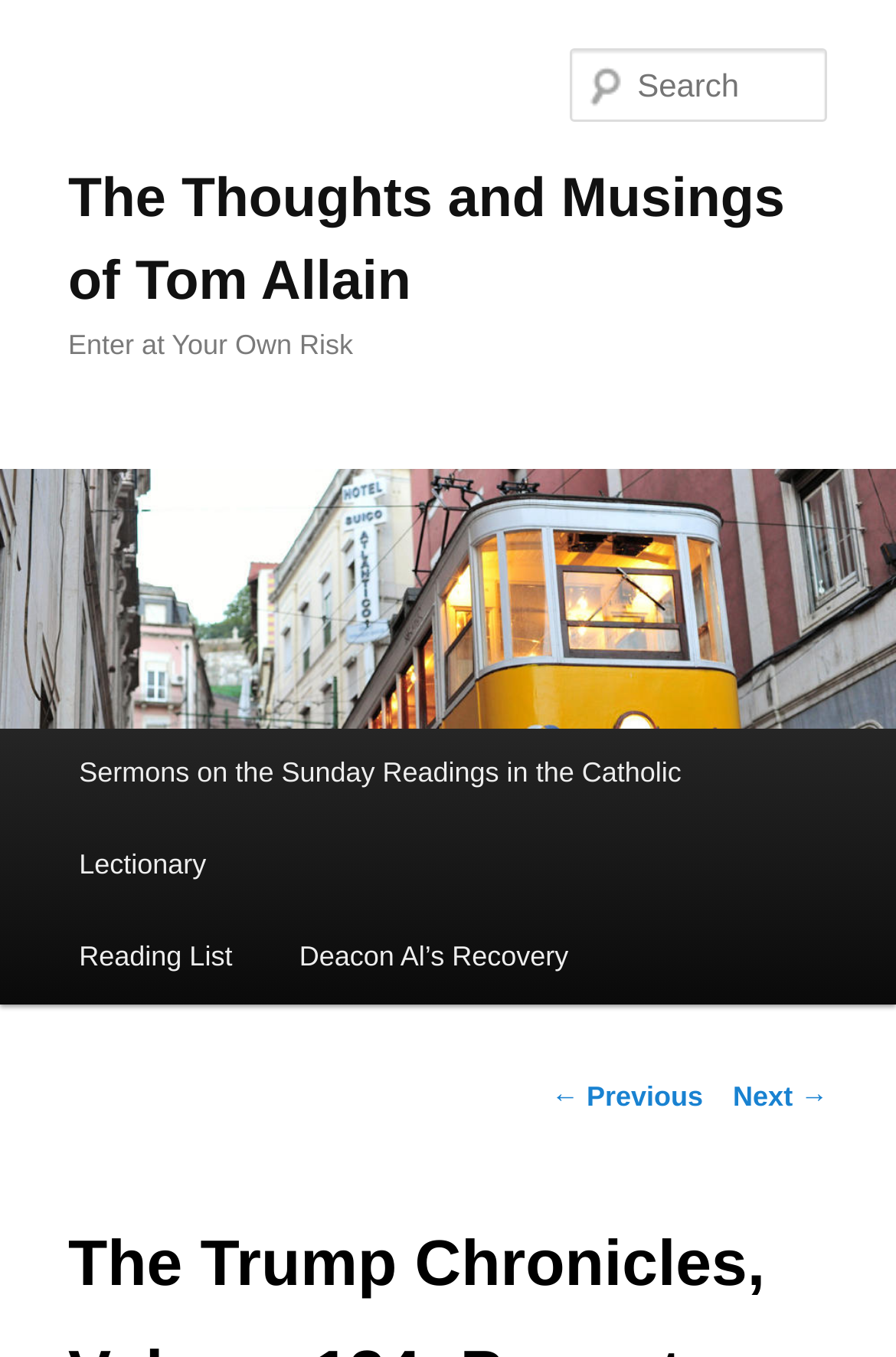Explain the contents of the webpage comprehensively.

The webpage is a blog titled "The Trump Chronicles, Volume 134: Props to the Whistleblower | The Thoughts and Musings of Tom Allain". At the top, there is a heading with the blog title "The Thoughts and Musings of Tom Allain", which is also a link. Below it, there is another heading "Enter at Your Own Risk". 

On the left side, there is a link to "The Thoughts and Musings of Tom Allain" with an accompanying image. Above the image, there is a search box labeled "Search". 

The main content of the page is divided into sections. At the top, there is a heading "Main menu". Below it, there is a link to "Skip to primary content". 

Further down, there are links to various topics, including "Sermons on the Sunday Readings in the Catholic Lectionary", "Reading List", and "Deacon Al’s Recovery". 

At the bottom of the page, there is a section for post navigation, with links to "← Previous" and "Next →" posts.